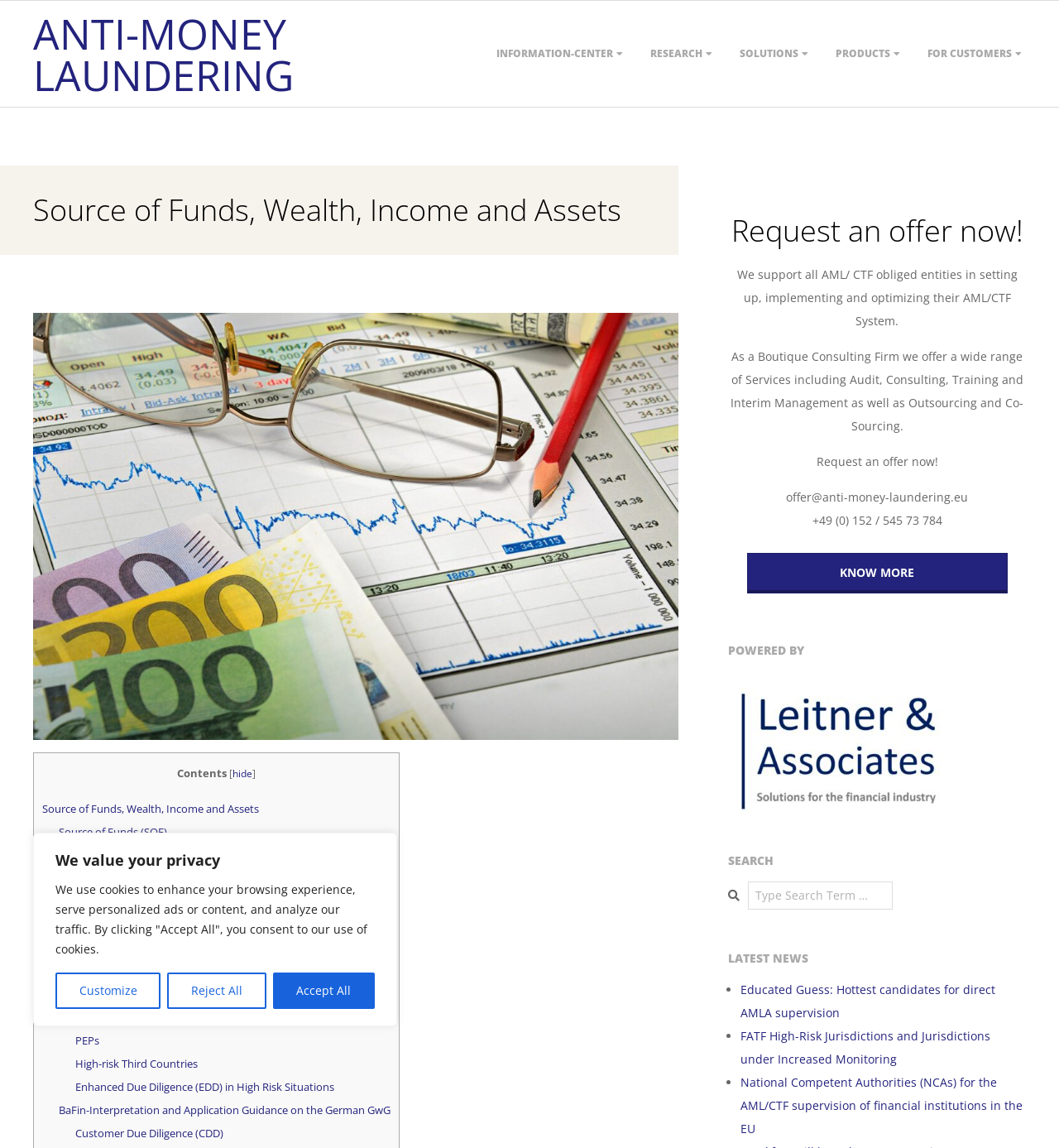Please respond to the question with a concise word or phrase:
What is the function of the 'SEARCH' section?

To search the website